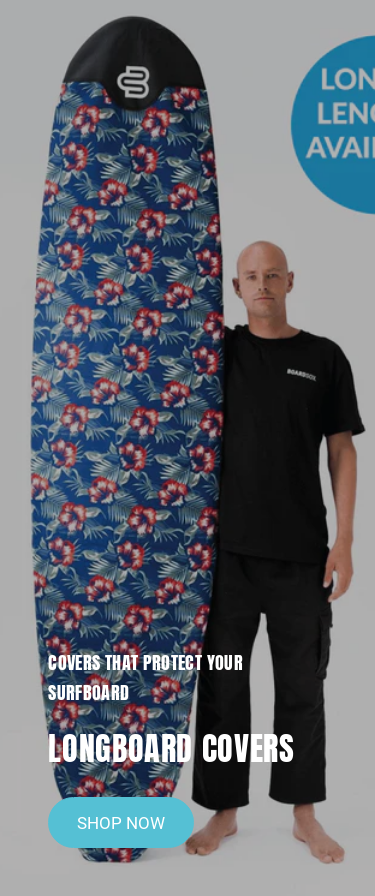What is the purpose of the cover?
Using the information presented in the image, please offer a detailed response to the question.

The Hawaiian Boardsox Long Surfboard Cover is designed to provide protection for longboards, as indicated by the promotional text below the cover, highlighting its protective features for surfboards.